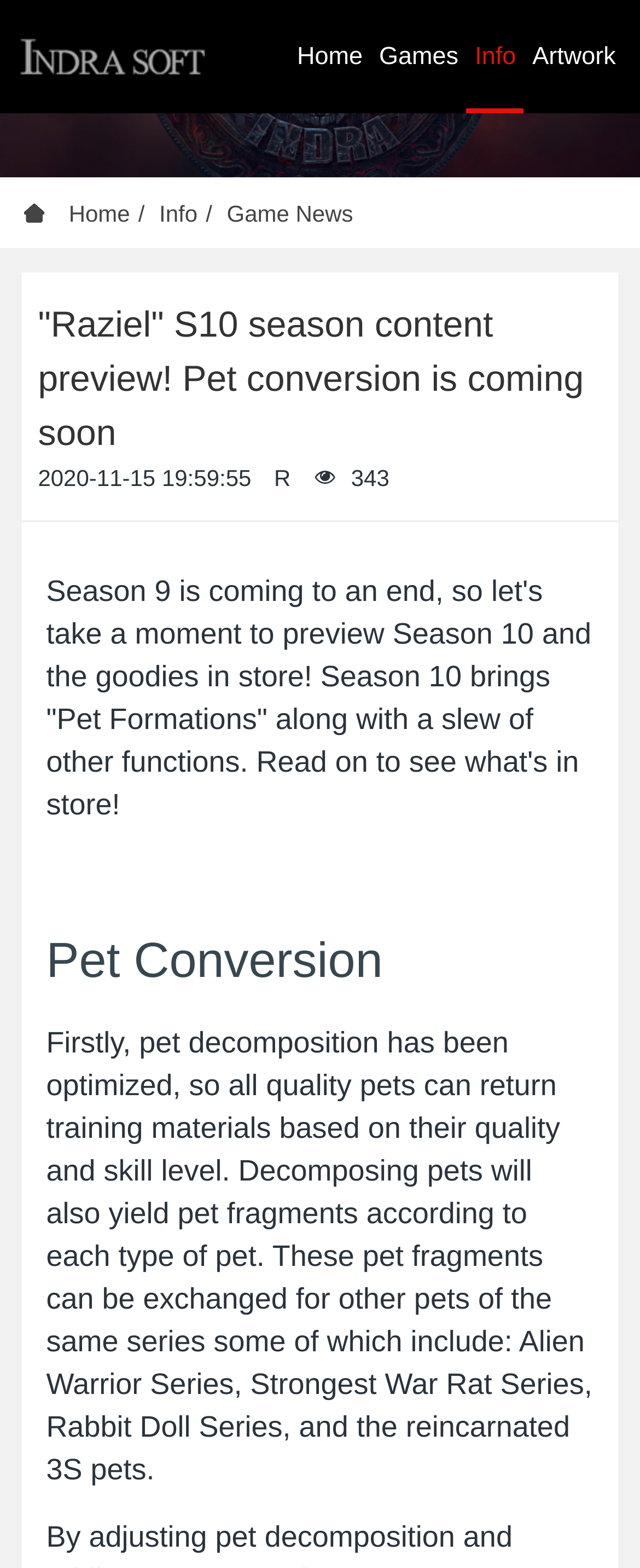Bounding box coordinates are specified in the format (top-left x, top-left y, bottom-right x, bottom-right y). All values are floating point numbers bounded between 0 and 1. Please provide the bounding box coordinate of the region this sentence describes: Game News

[0.354, 0.128, 0.552, 0.144]